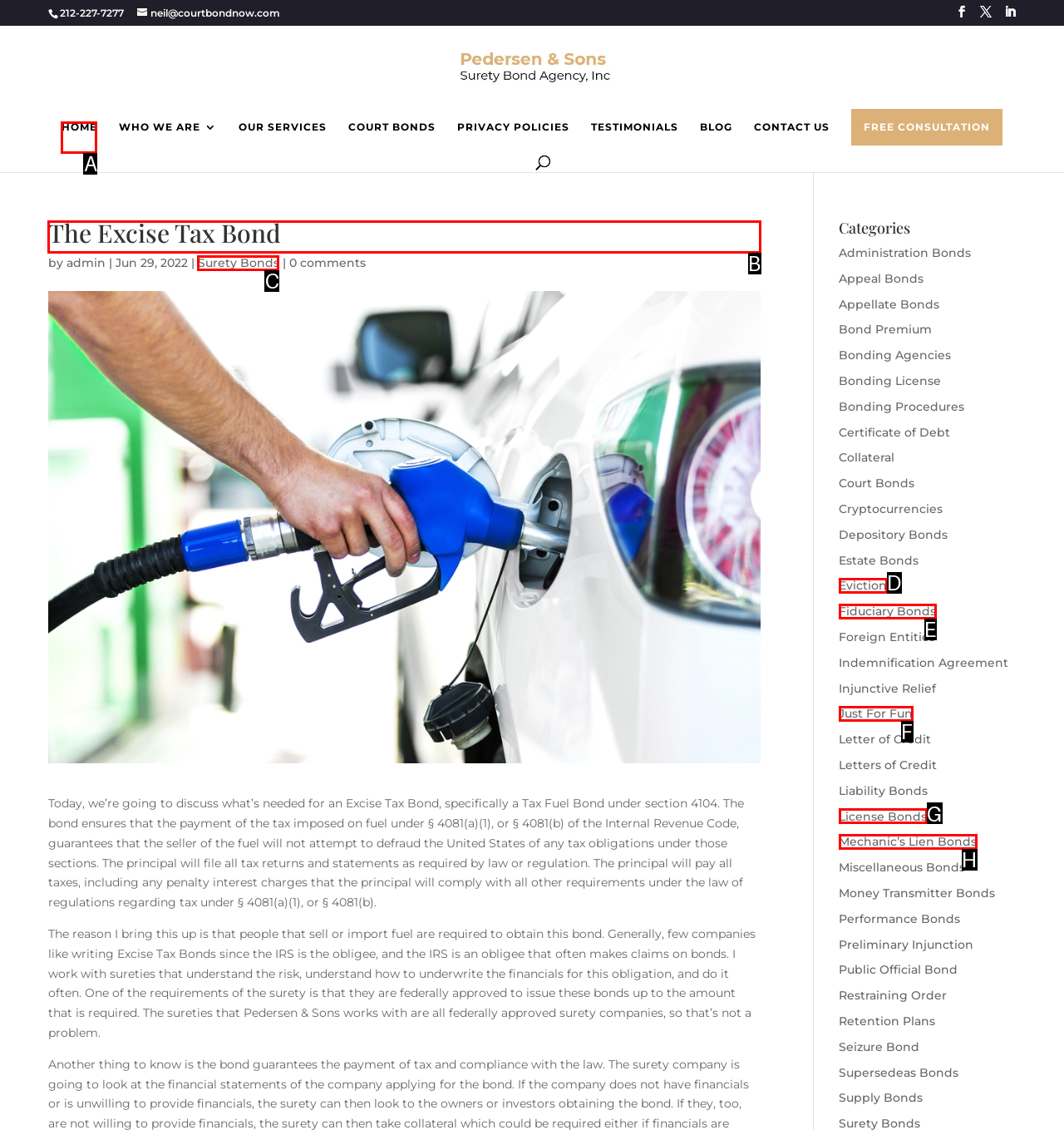Tell me which element should be clicked to achieve the following objective: Read about the Excise Tax Bond
Reply with the letter of the correct option from the displayed choices.

B